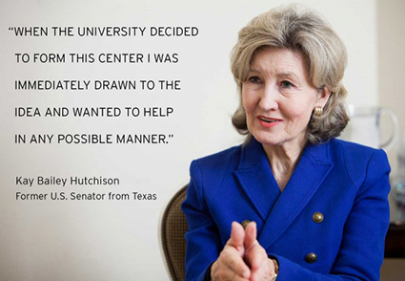Using details from the image, please answer the following question comprehensively:
What is the color of Kay Bailey Hutchison's blazer?

The caption specifically mentions that Kay Bailey Hutchison's choice of a blue blazer complements her vibrant personality, indicating the color of her blazer.